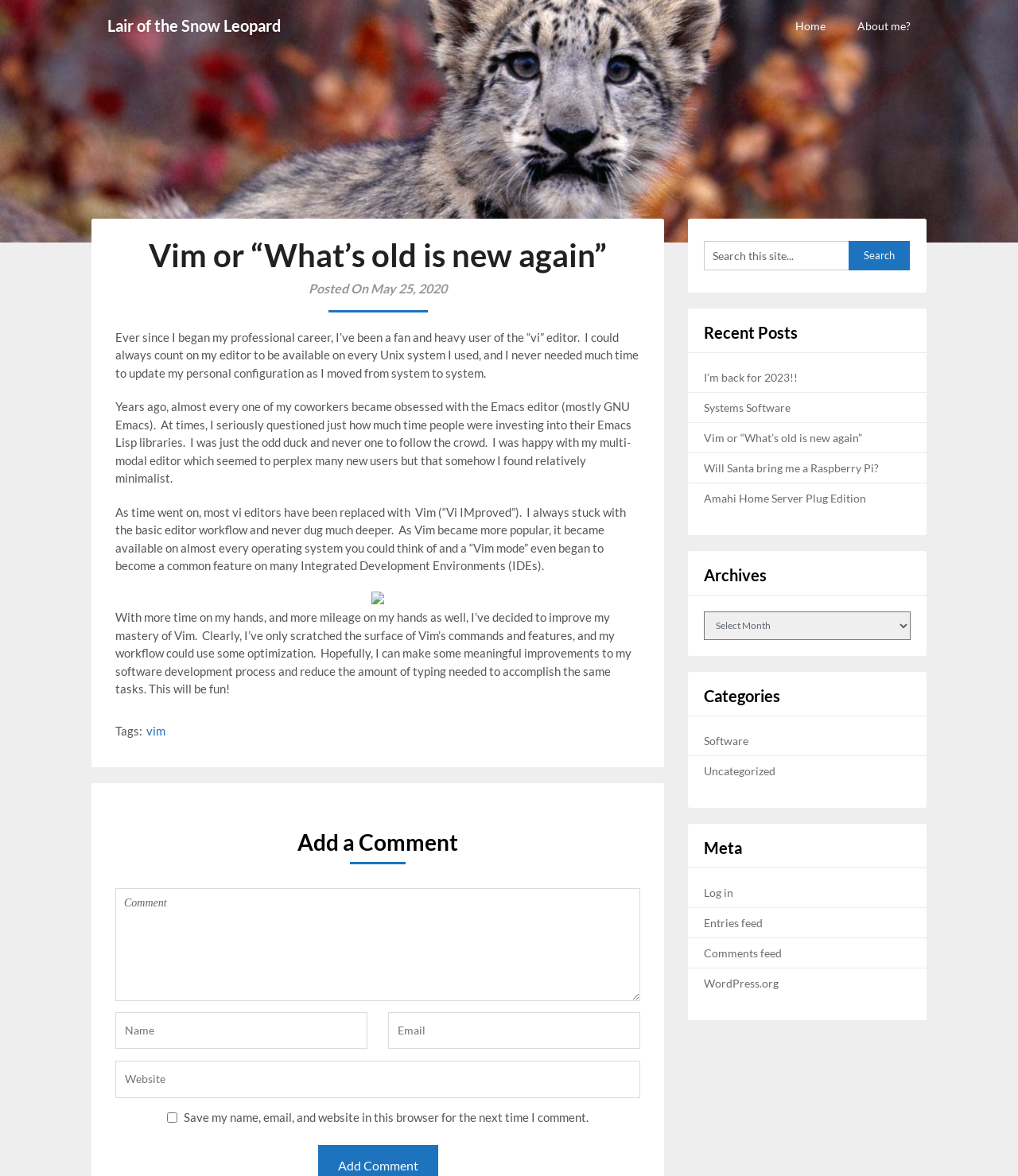Please determine the bounding box coordinates of the area that needs to be clicked to complete this task: 'Click the 'Home' link'. The coordinates must be four float numbers between 0 and 1, formatted as [left, top, right, bottom].

[0.781, 0.0, 0.827, 0.044]